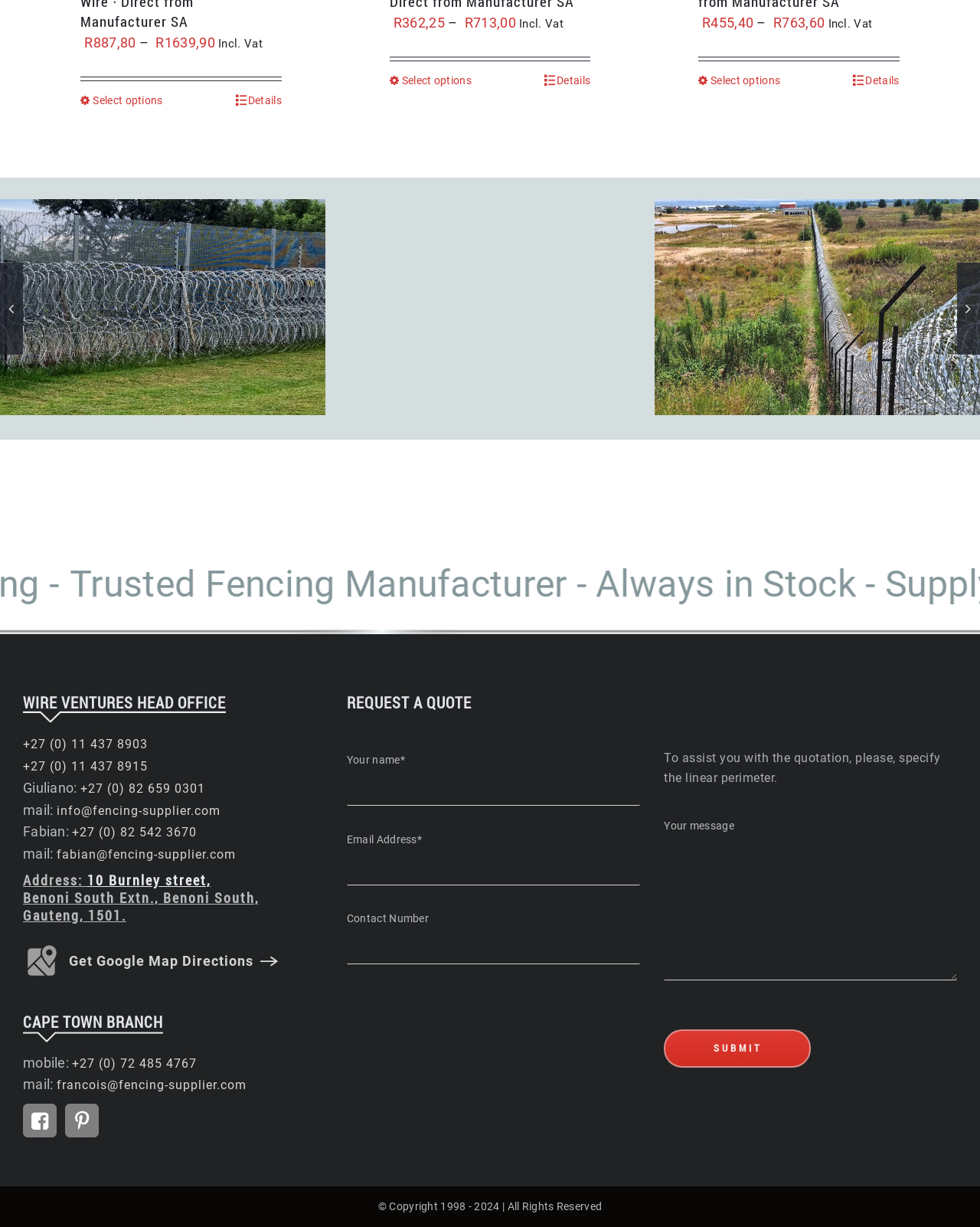Locate the bounding box coordinates of the clickable area to execute the instruction: "Select options for Electrified Concertina Razor Wire". Provide the coordinates as four float numbers between 0 and 1, represented as [left, top, right, bottom].

[0.082, 0.076, 0.166, 0.089]